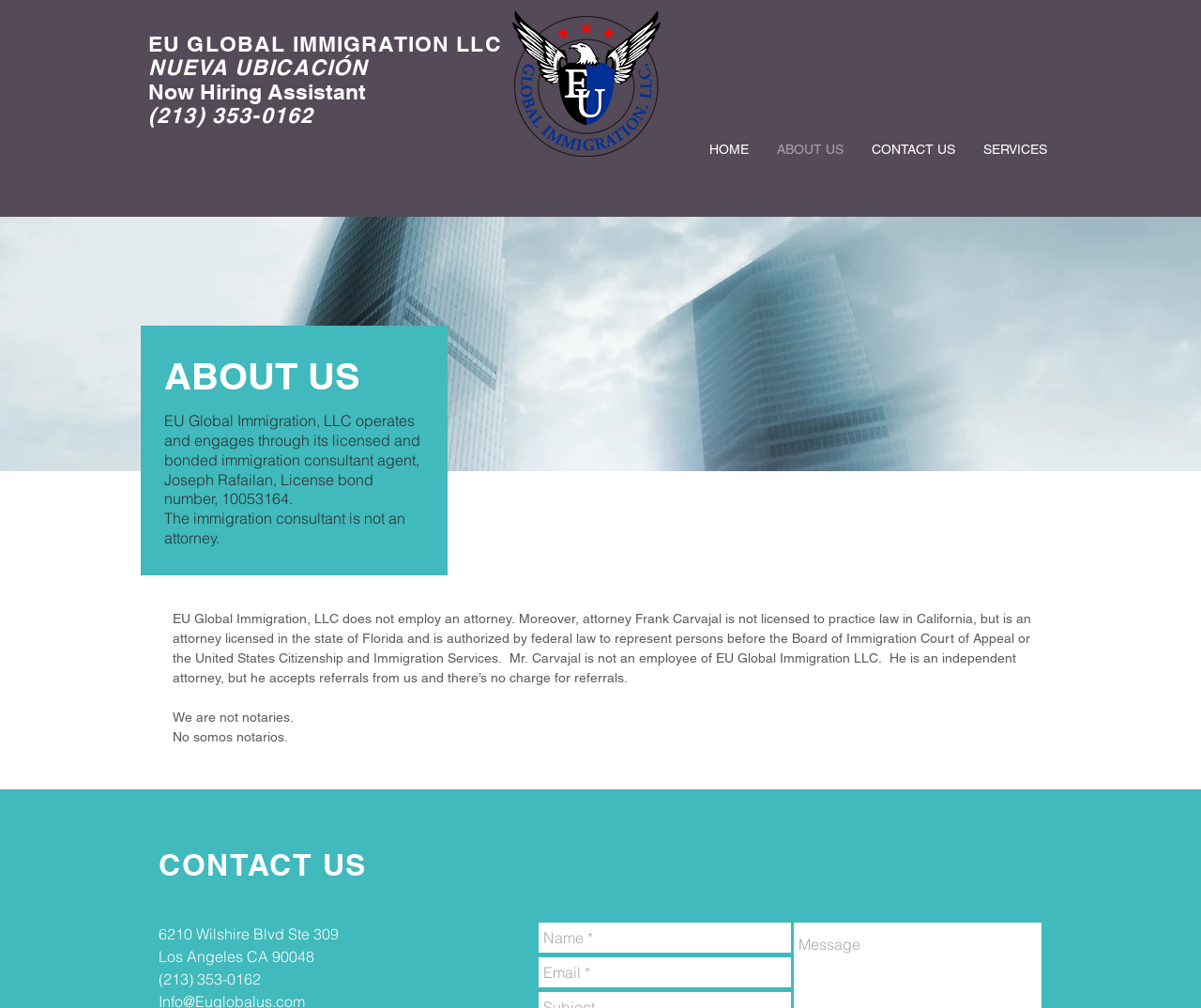Answer the following query with a single word or phrase:
What is the relationship between EU Global Immigration LLC and attorney Frank Carvajal?

Independent attorney